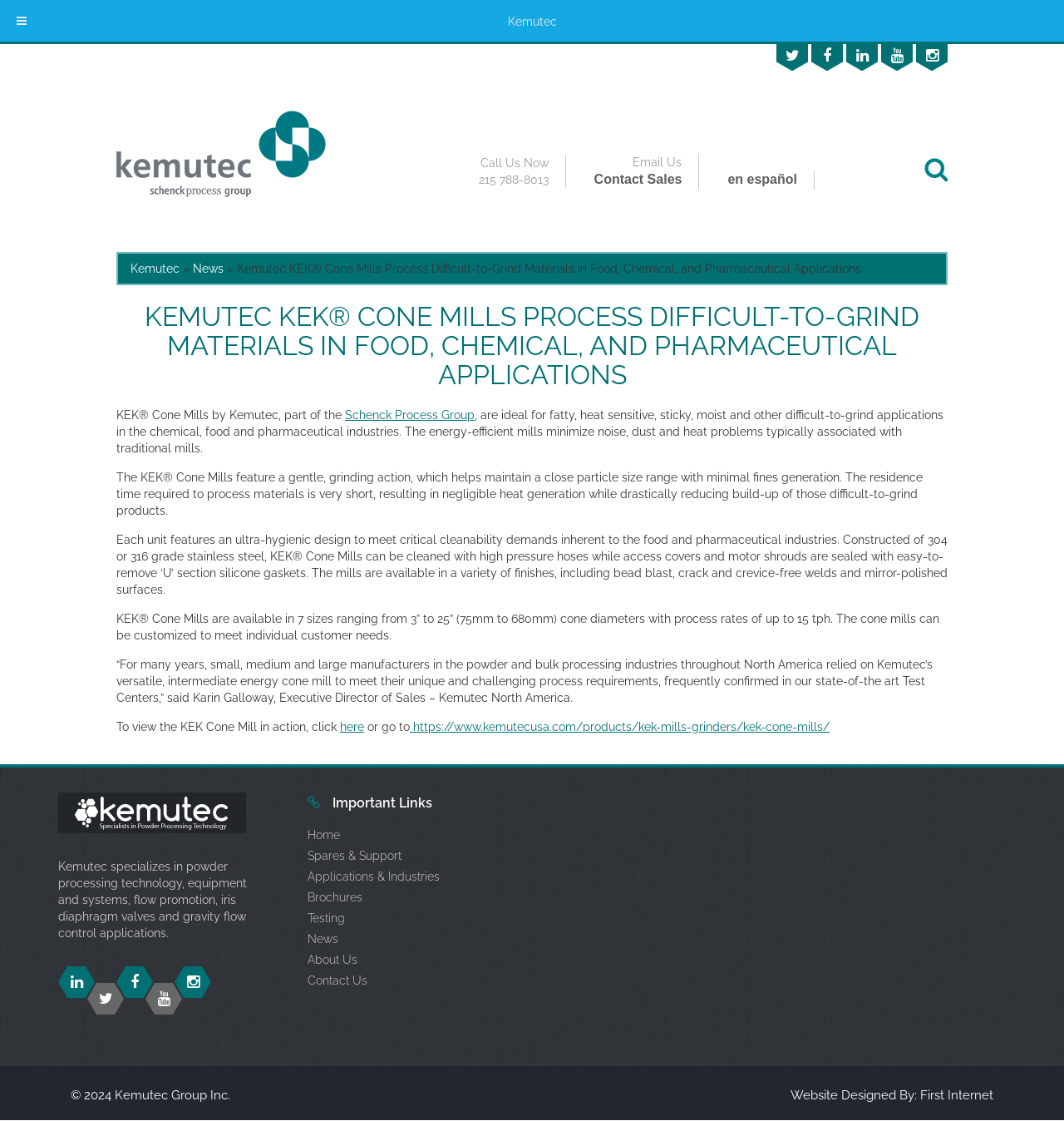Please find the bounding box coordinates of the element's region to be clicked to carry out this instruction: "Go to the Home page".

[0.289, 0.739, 0.32, 0.75]